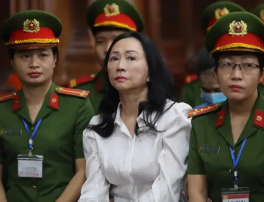Please provide a comprehensive response to the question based on the details in the image: What type of environment is suggested by the scene?

The caption suggests that the scene is likely set in a courtroom or legal environment due to the presence of police officers and the woman's somber expression, which implies a serious and formal setting.